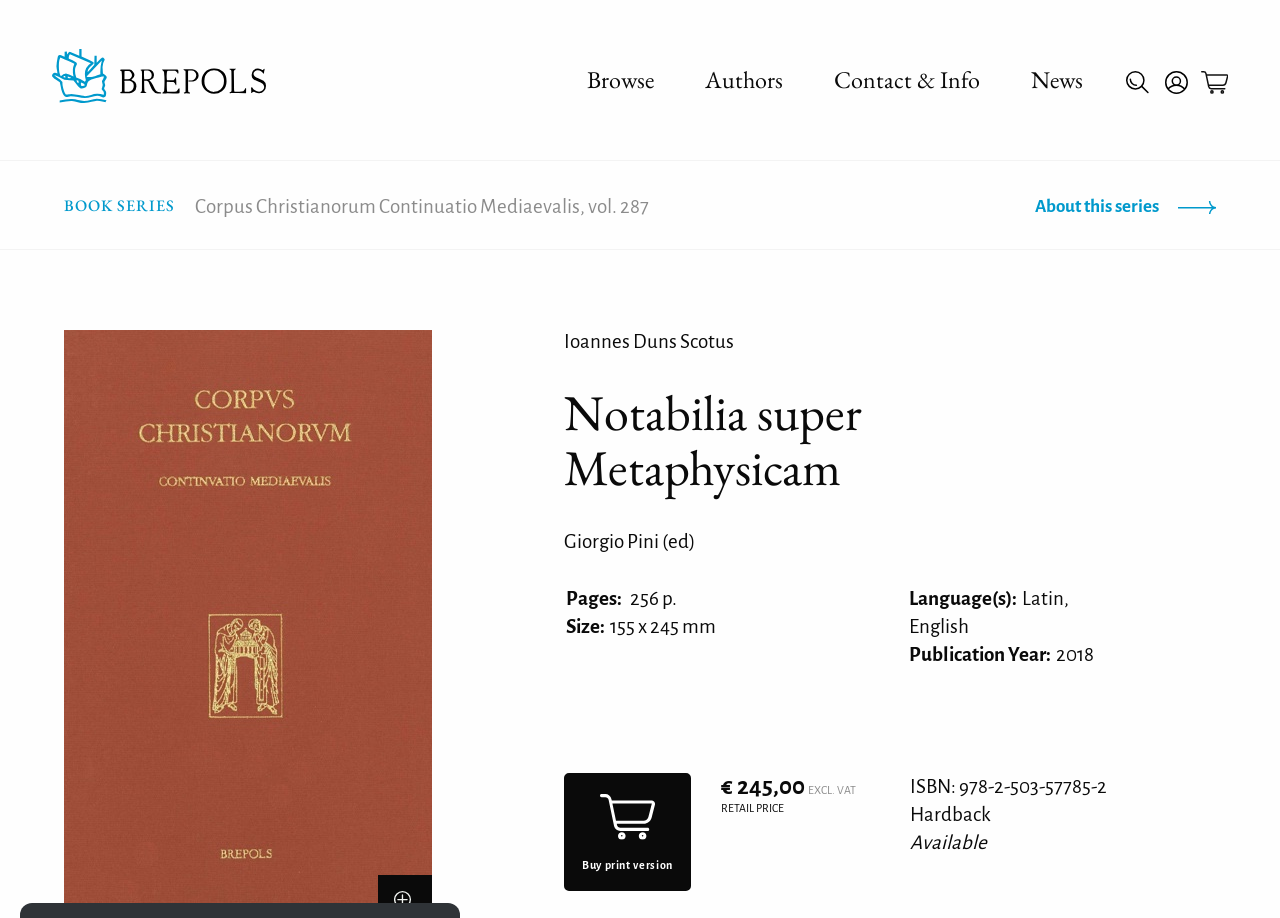Generate the main heading text from the webpage.

Notabilia super Metaphysicam